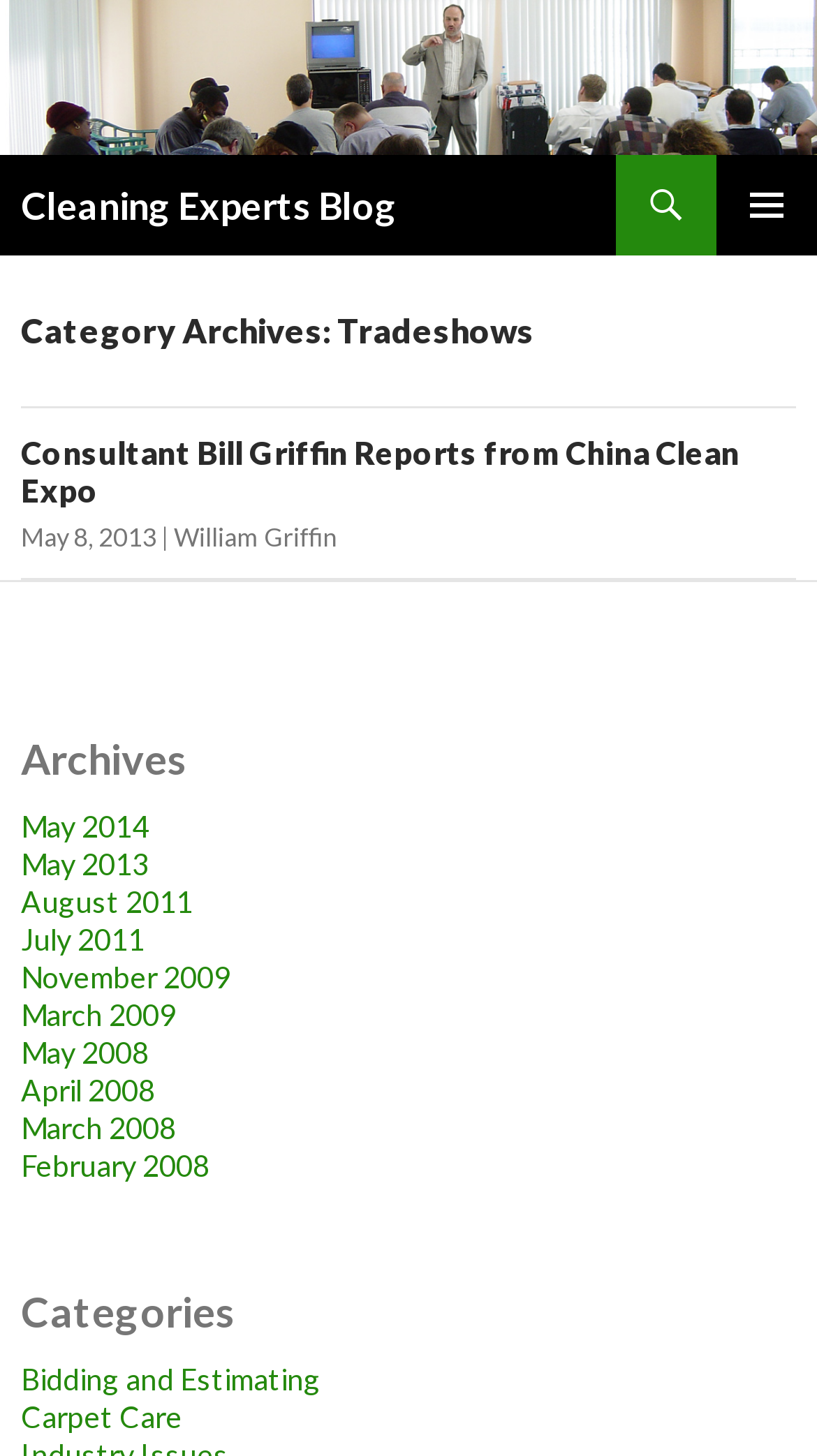Please provide the bounding box coordinates in the format (top-left x, top-left y, bottom-right x, bottom-right y). Remember, all values are floating point numbers between 0 and 1. What is the bounding box coordinate of the region described as: May 2008

[0.026, 0.711, 0.182, 0.735]